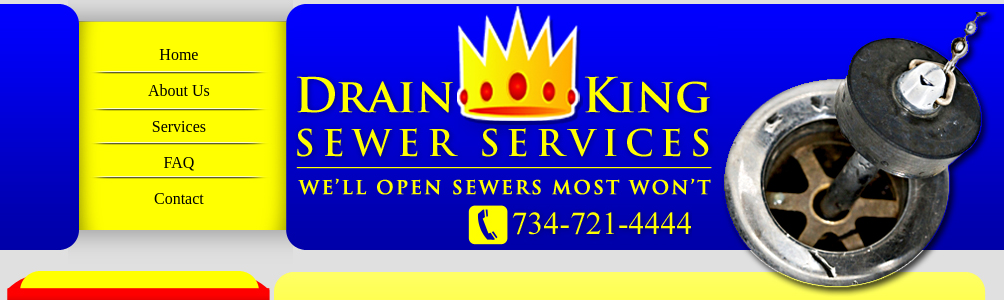Give a concise answer using one word or a phrase to the following question:
What is the company name displayed?

Drain King